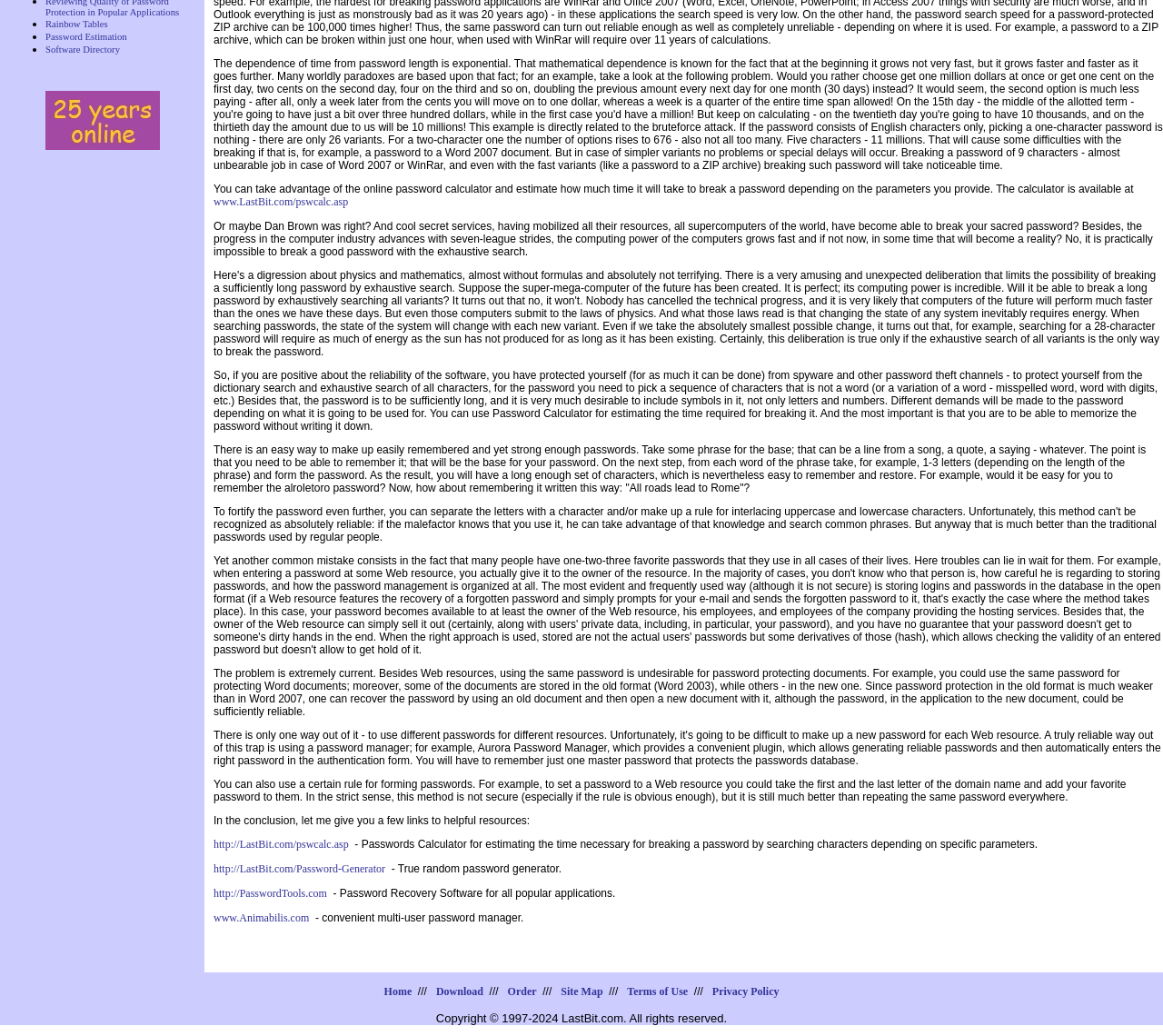Determine the bounding box for the UI element as described: "Terms of Use". The coordinates should be represented as four float numbers between 0 and 1, formatted as [left, top, right, bottom].

[0.539, 0.951, 0.592, 0.963]